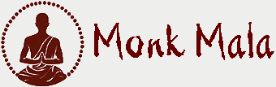Generate an elaborate caption that covers all aspects of the image.

The image features the logo of "Monk Mala," which symbolizes a spiritual and meditative connection to the practice of using Buddhist prayer beads. The logo is characterized by a silhouette of a seated figure, presumably a monk, depicted in a meditative pose, immersed in tranquility. Surrounding the figure is a circular design, suggesting a sense of wholeness and continuity. The text "Monk Mala" appears prominently in a deep, earthy tone, aligning with the themes of authenticity and spirituality associated with the product. This logo encapsulates the essence of the brand, which is focused on providing genuine Buddhist prayer beads blessed by monks, emphasizing their spiritual and cultural significance in meditation practices.